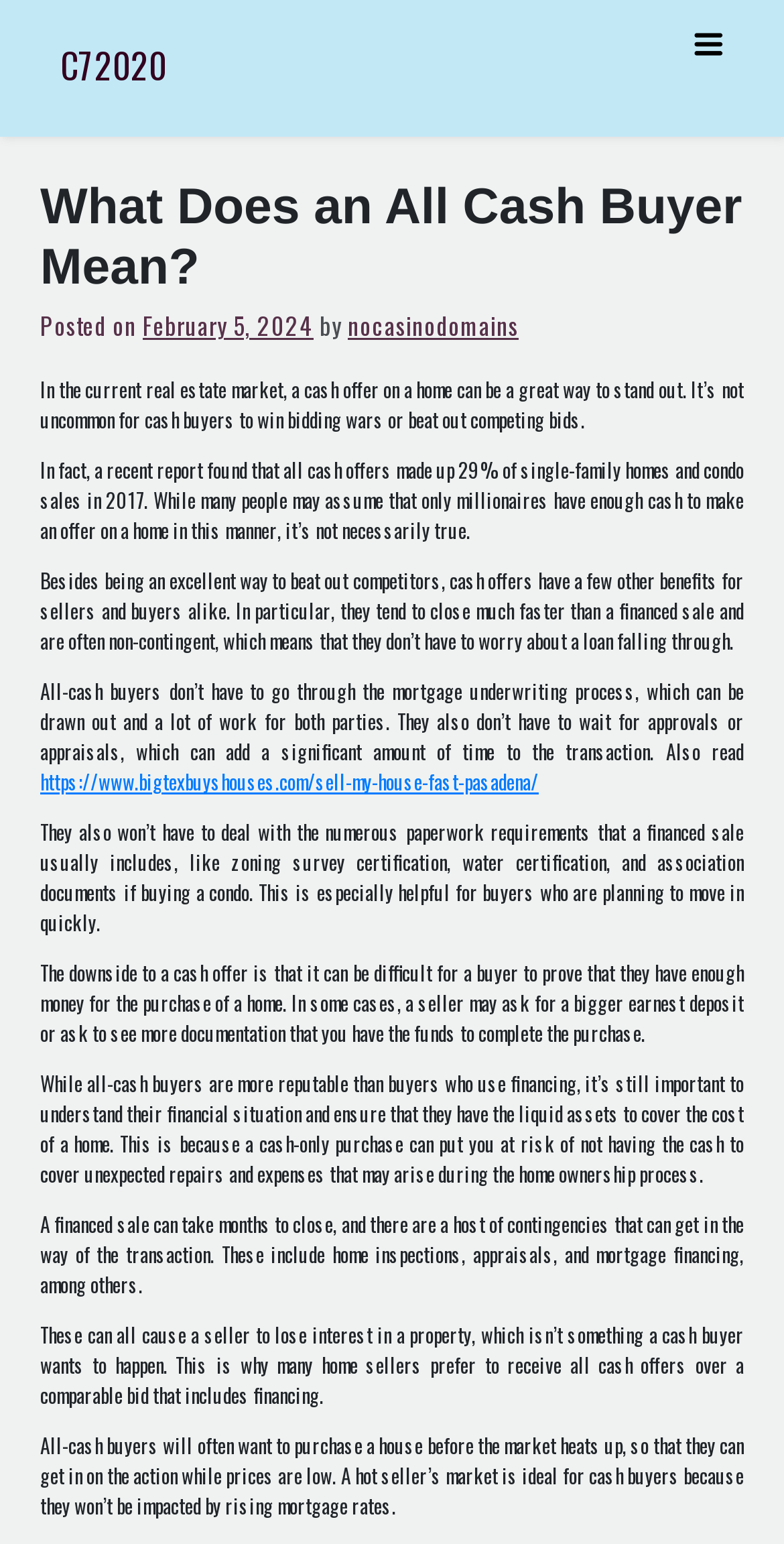Using a single word or phrase, answer the following question: 
What is the advantage of cash buyers in a hot seller's market?

Not impacted by rising mortgage rates